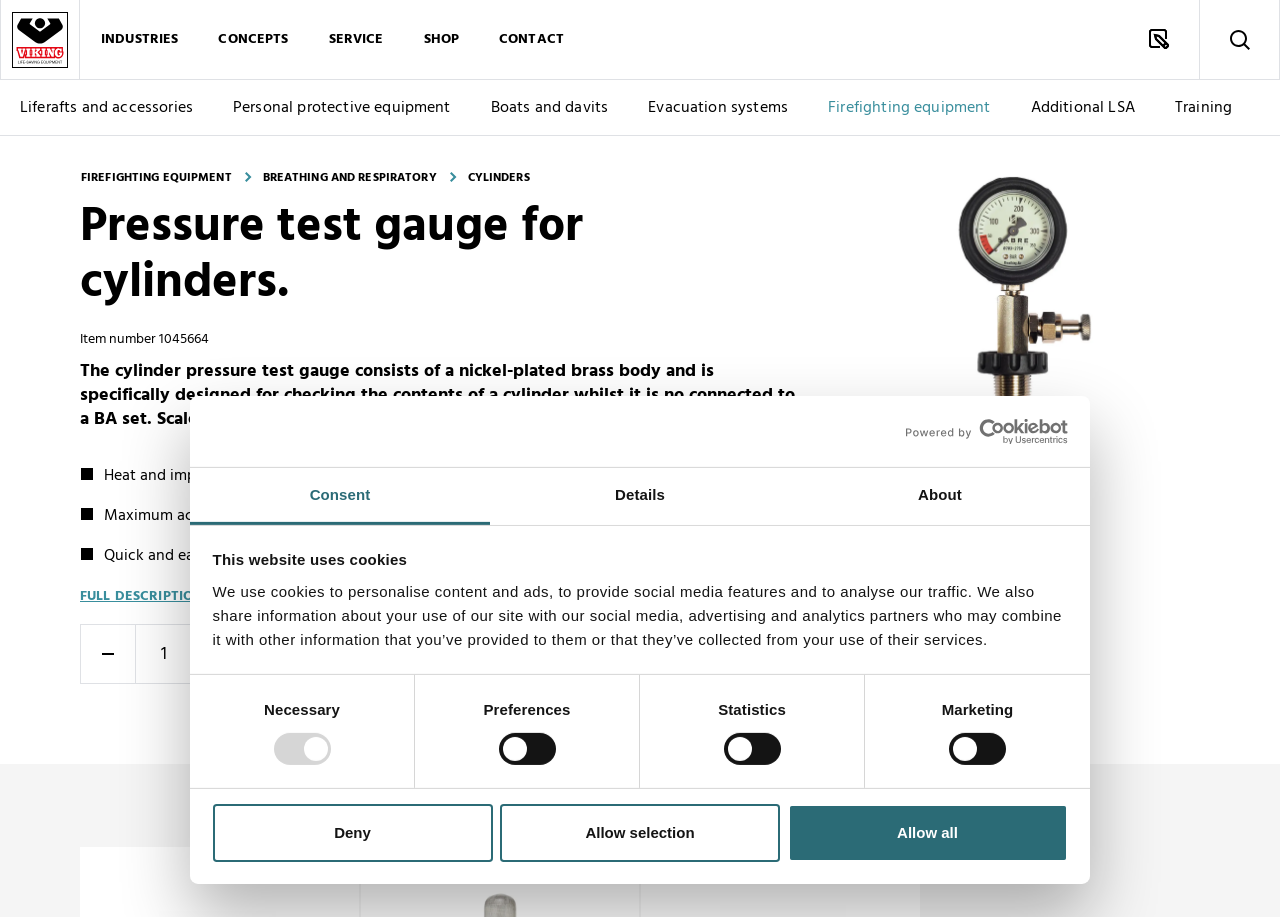Your task is to find and give the main heading text of the webpage.

Pressure test gauge for cylinders.